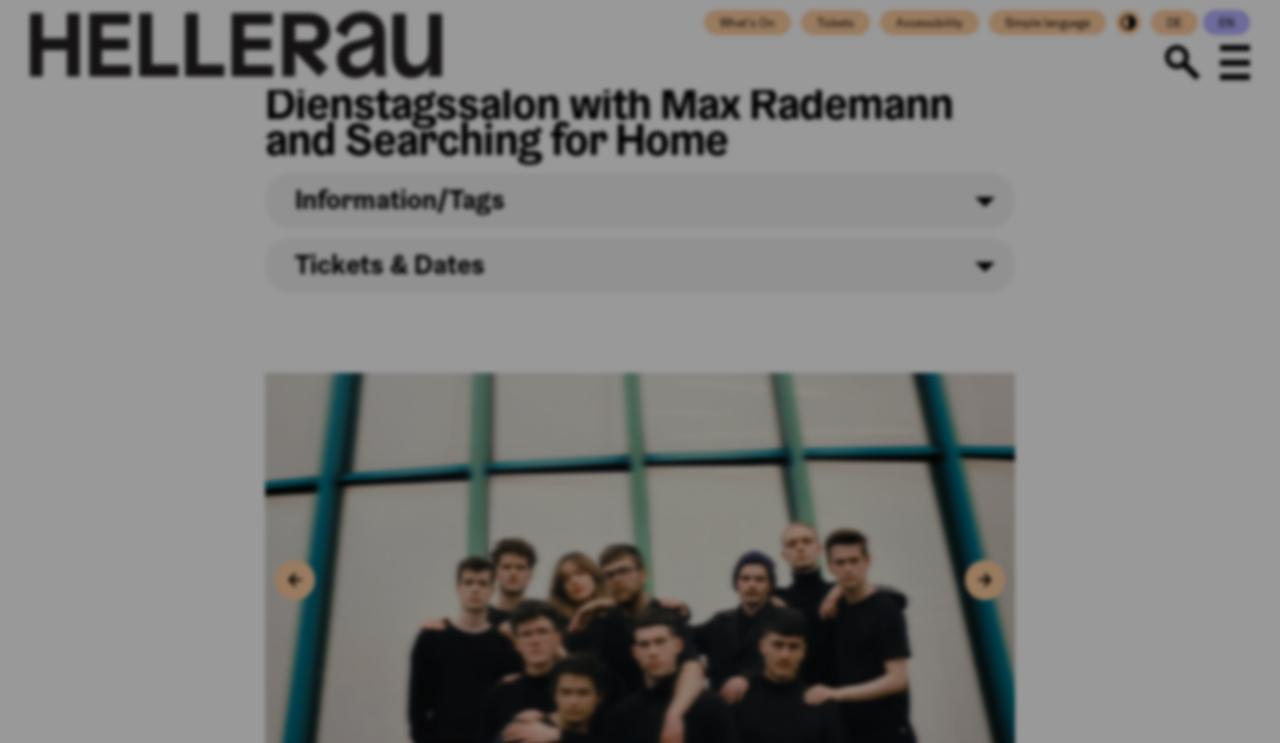Respond with a single word or phrase for the following question: 
How many buttons are there in the main content area?

2